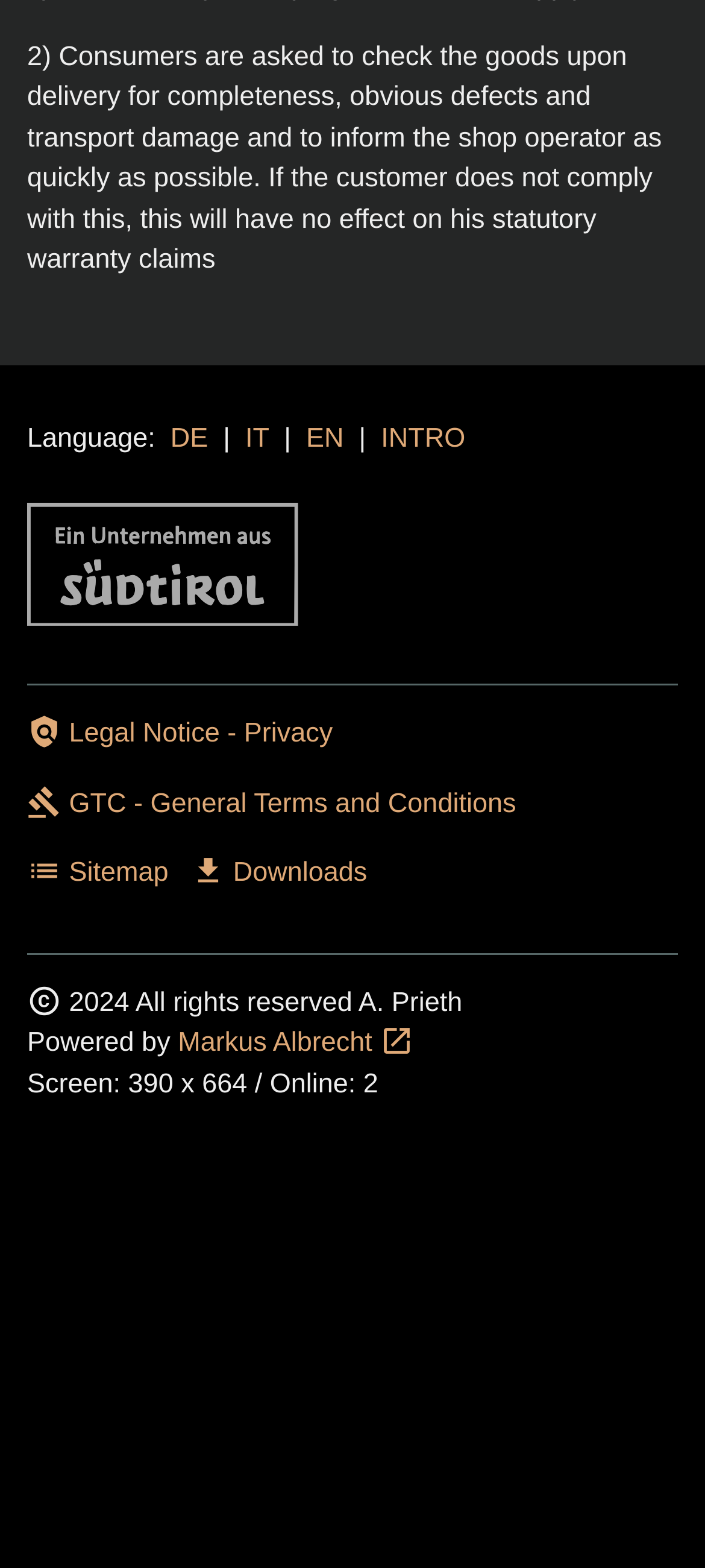Determine the bounding box coordinates of the clickable element to complete this instruction: "Go to general terms and conditions". Provide the coordinates in the format of four float numbers between 0 and 1, [left, top, right, bottom].

[0.038, 0.503, 0.732, 0.522]